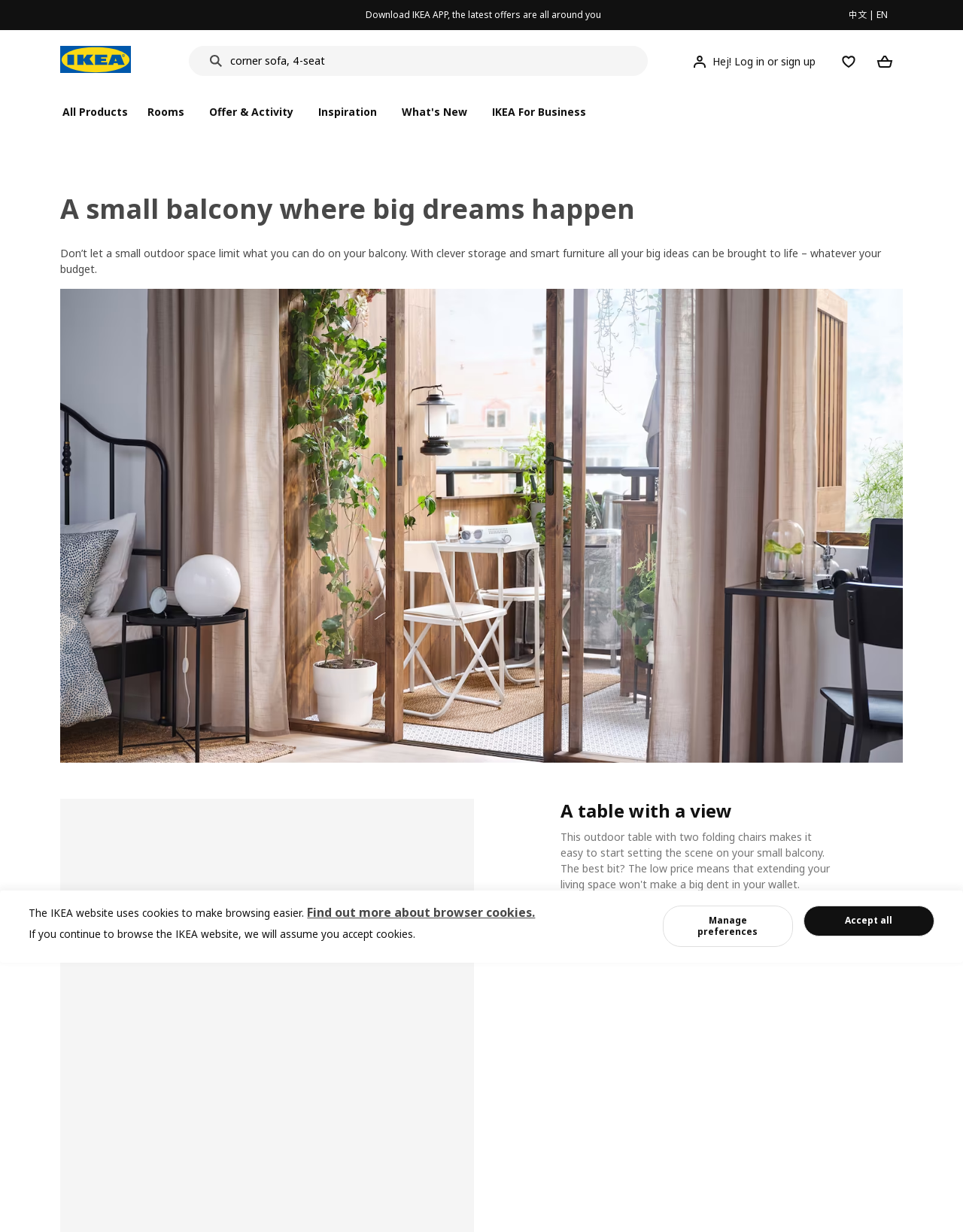Answer this question in one word or a short phrase: What type of furniture is shown in the main image?

Table and chairs